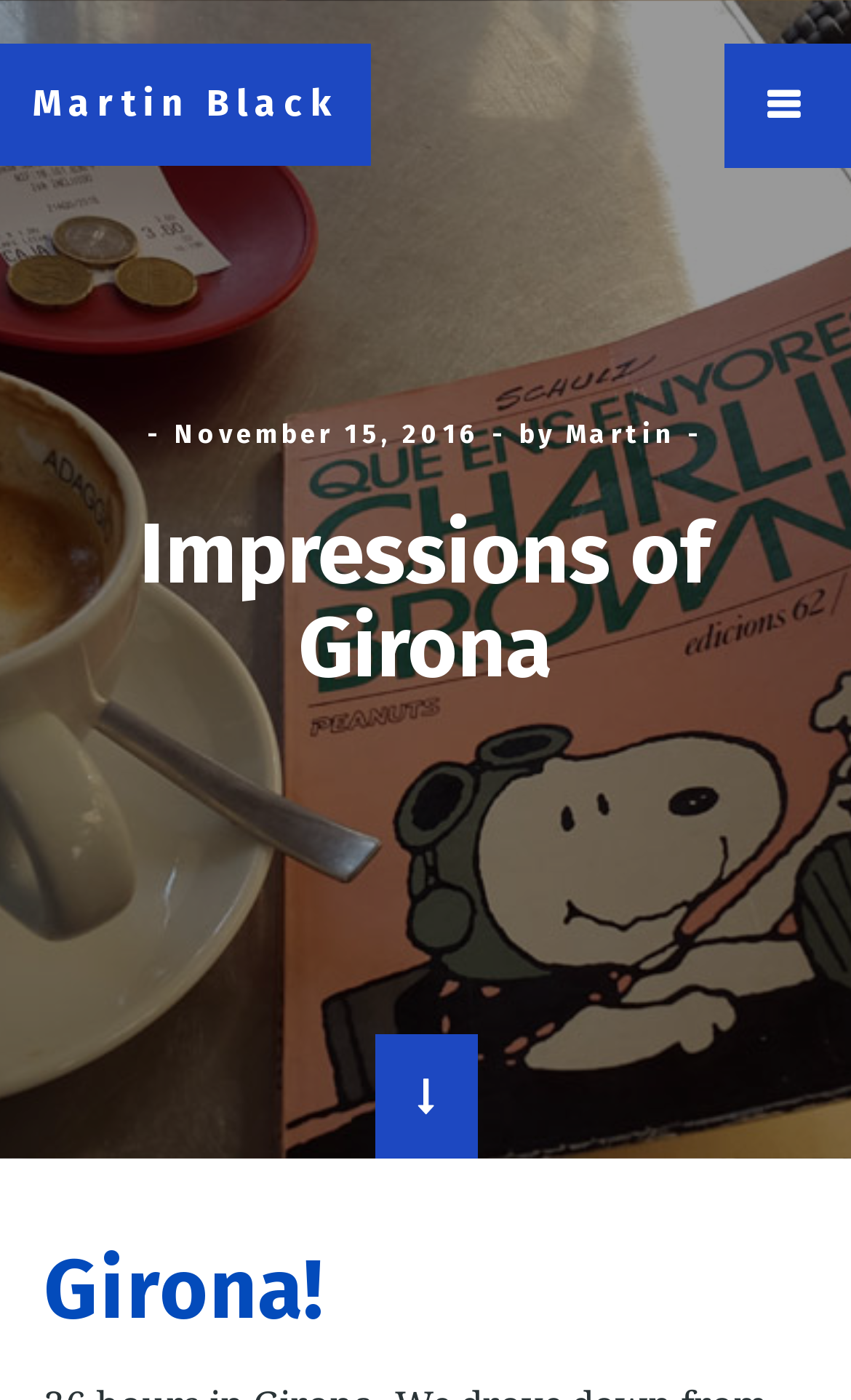Determine the bounding box for the HTML element described here: "November 15, 2016November 20, 2016". The coordinates should be given as [left, top, right, bottom] with each number being a float between 0 and 1.

[0.205, 0.3, 0.565, 0.322]